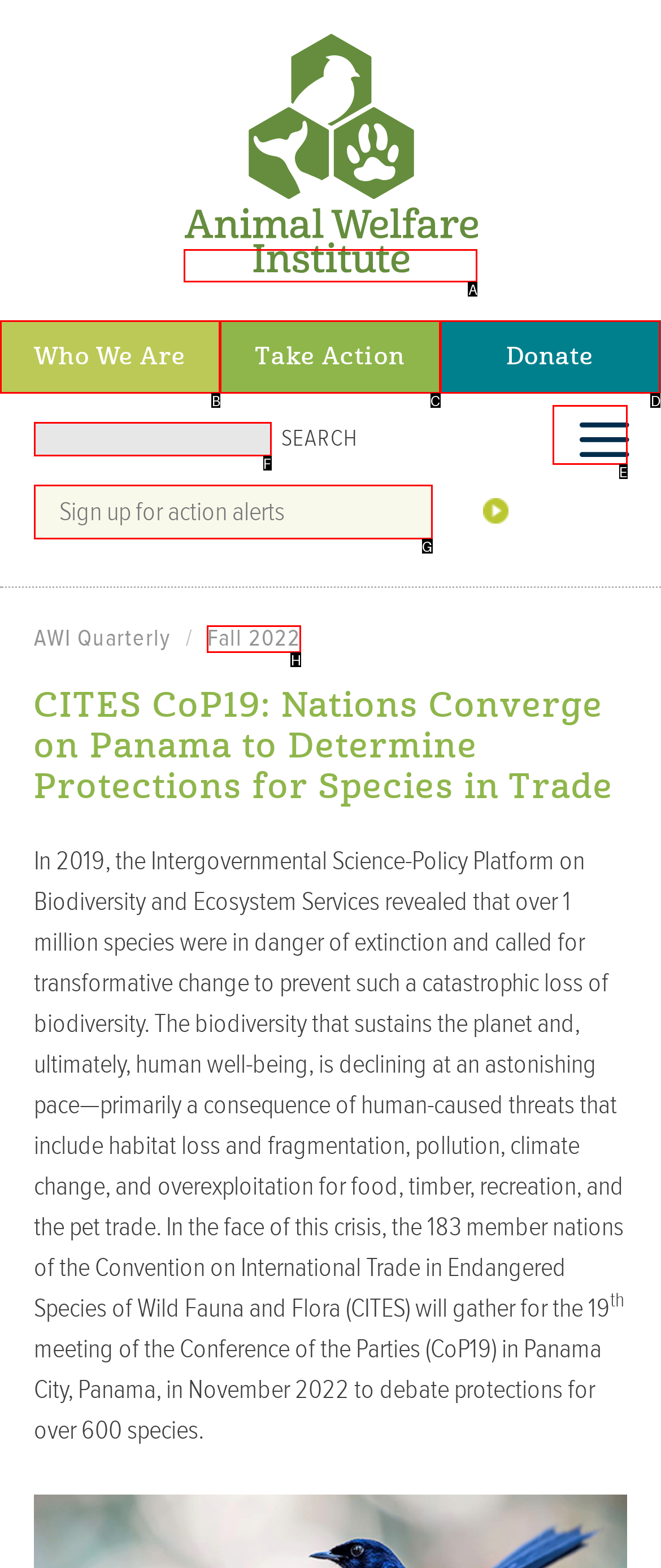Point out the option that needs to be clicked to fulfill the following instruction: go to home page
Answer with the letter of the appropriate choice from the listed options.

None